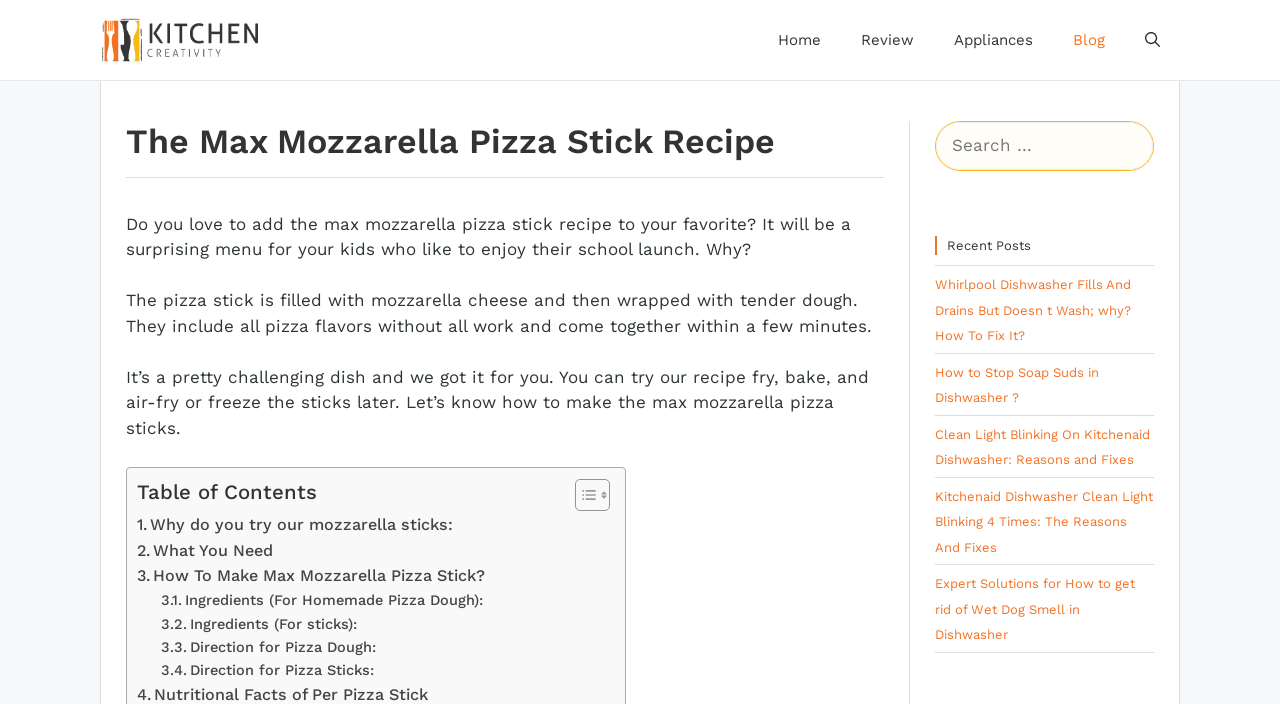Please provide the bounding box coordinates for the element that needs to be clicked to perform the following instruction: "Click the 'Home' link". The coordinates should be given as four float numbers between 0 and 1, i.e., [left, top, right, bottom].

[0.592, 0.014, 0.657, 0.099]